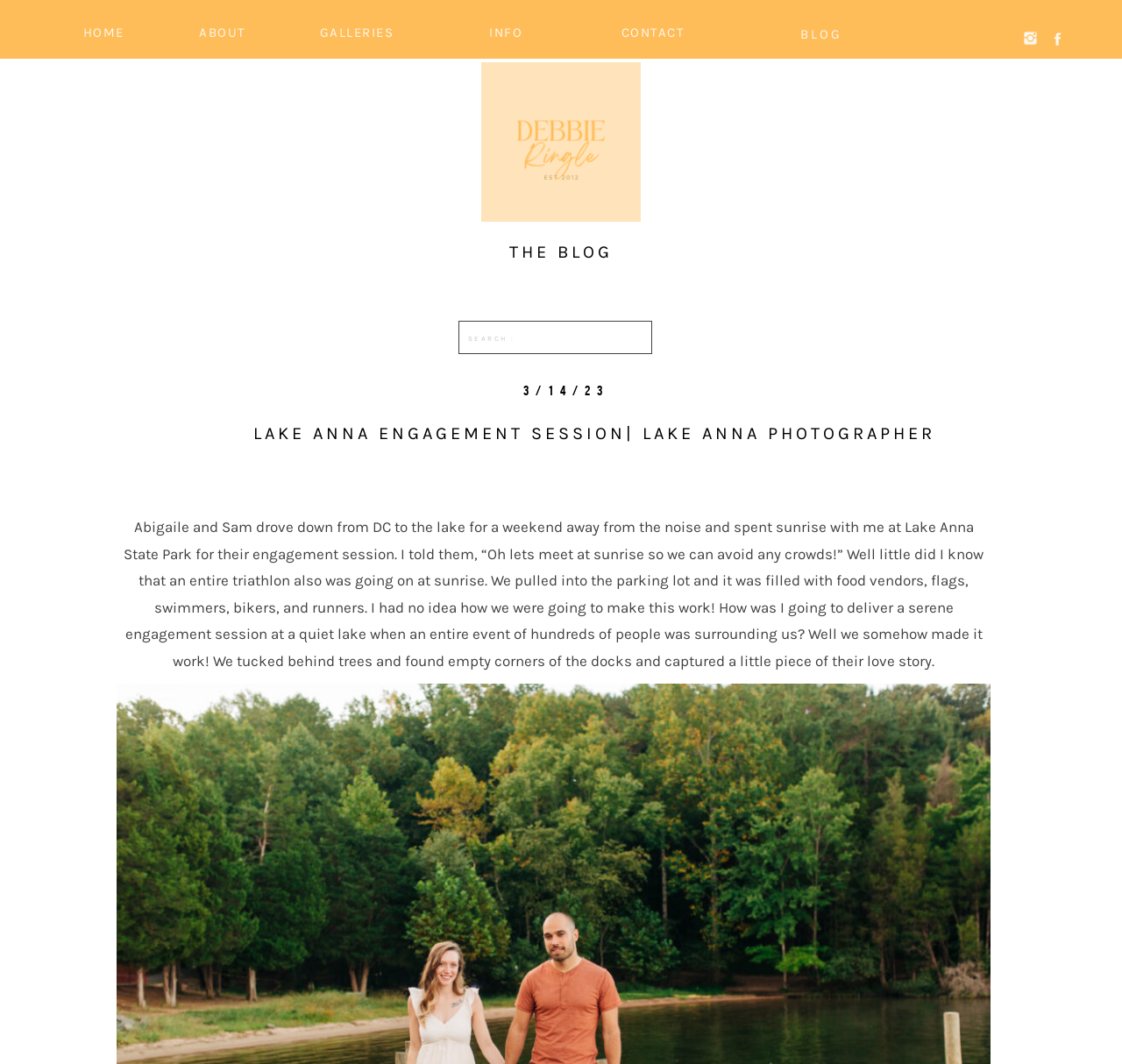How many links are in the top navigation bar?
Answer the question based on the image using a single word or a brief phrase.

6